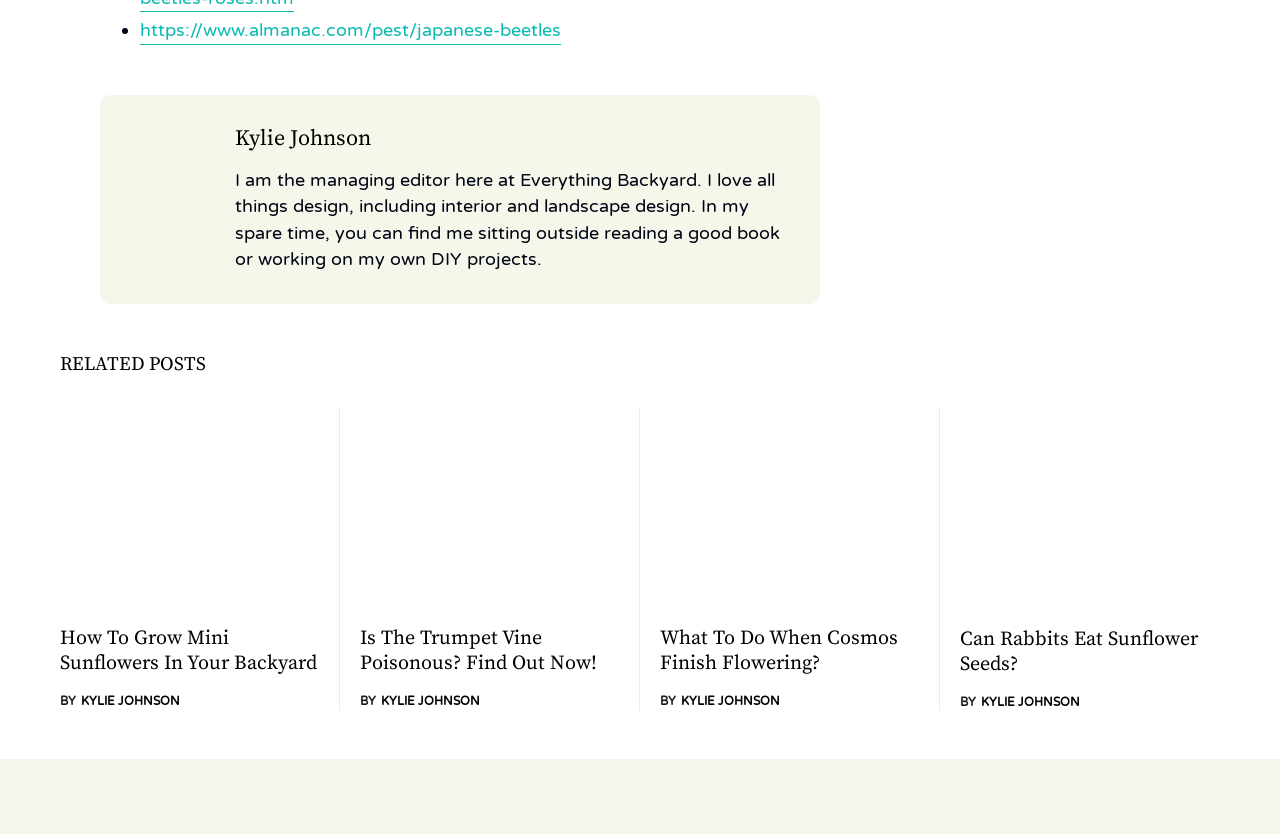Determine the bounding box coordinates of the clickable area required to perform the following instruction: "Read the article about growing mini sunflowers". The coordinates should be represented as four float numbers between 0 and 1: [left, top, right, bottom].

[0.047, 0.489, 0.249, 0.722]